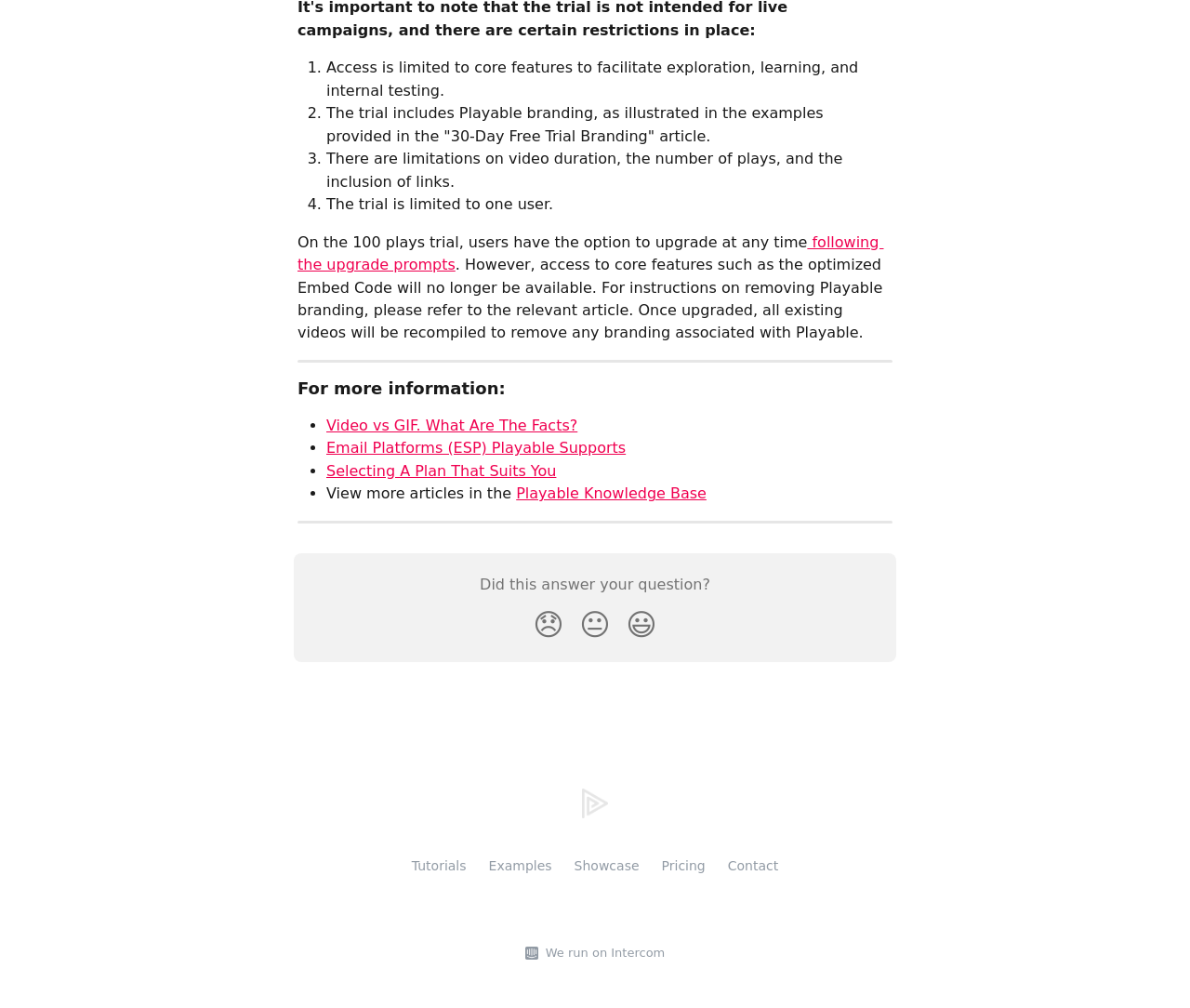Please determine the bounding box coordinates for the element that should be clicked to follow these instructions: "Click on the 'Playable | Help Center' link".

[0.489, 0.786, 0.511, 0.806]